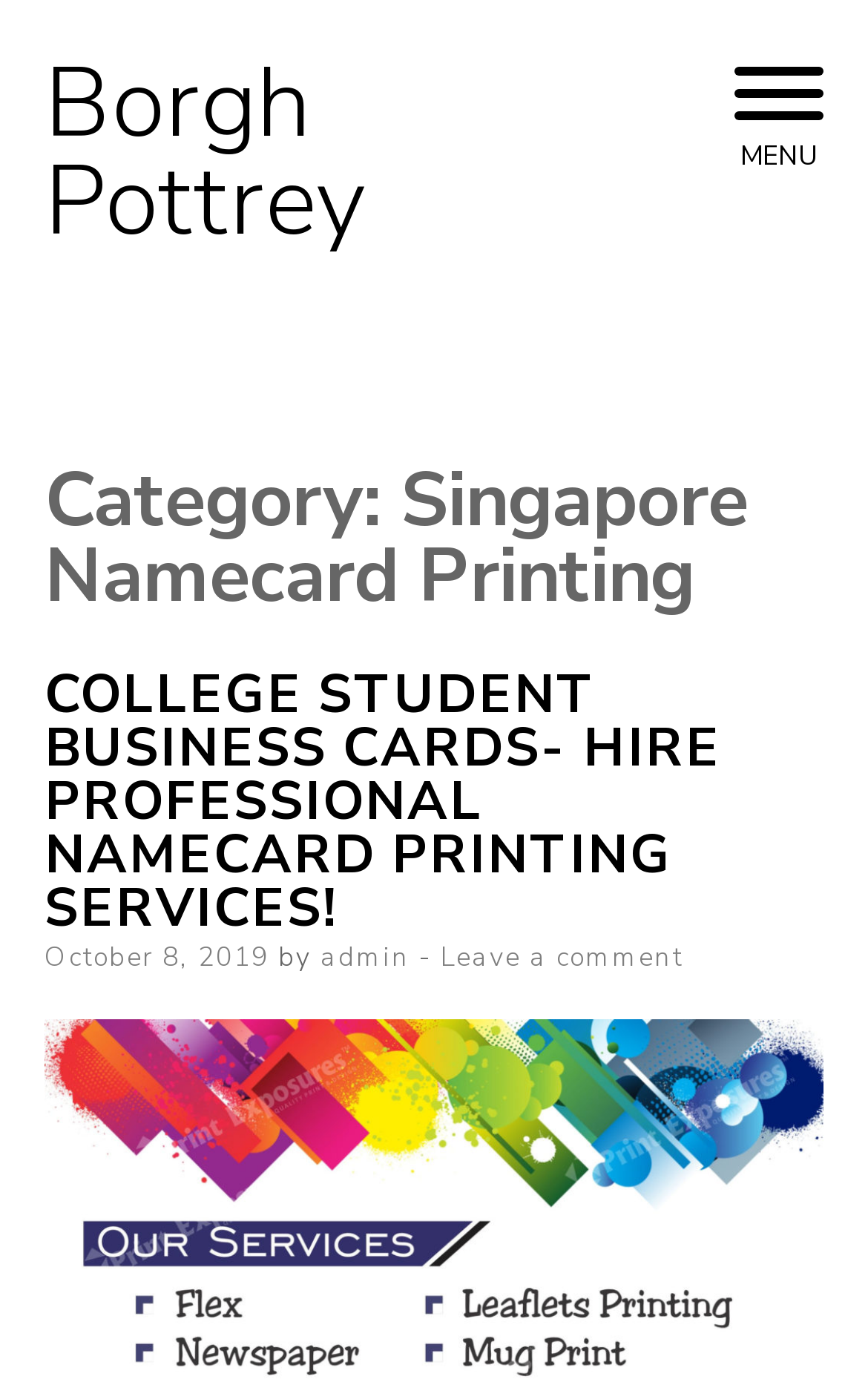Please identify the primary heading on the webpage and return its text.

Category: Singapore Namecard Printing